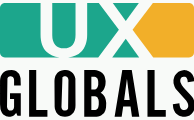Using a single word or phrase, answer the following question: 
What do the green and yellow gradient colors symbolize?

Innovation and creativity